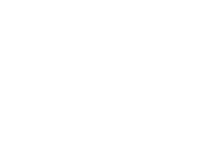Can you look at the image and give a comprehensive answer to the question:
What is the tone of the brand identity?

The overall design of the logo reflects an energetic brand identity, which appeals to fishing enthusiasts and competitors alike, making it easily recognizable in the context of fishing gear promotions or advertisements.